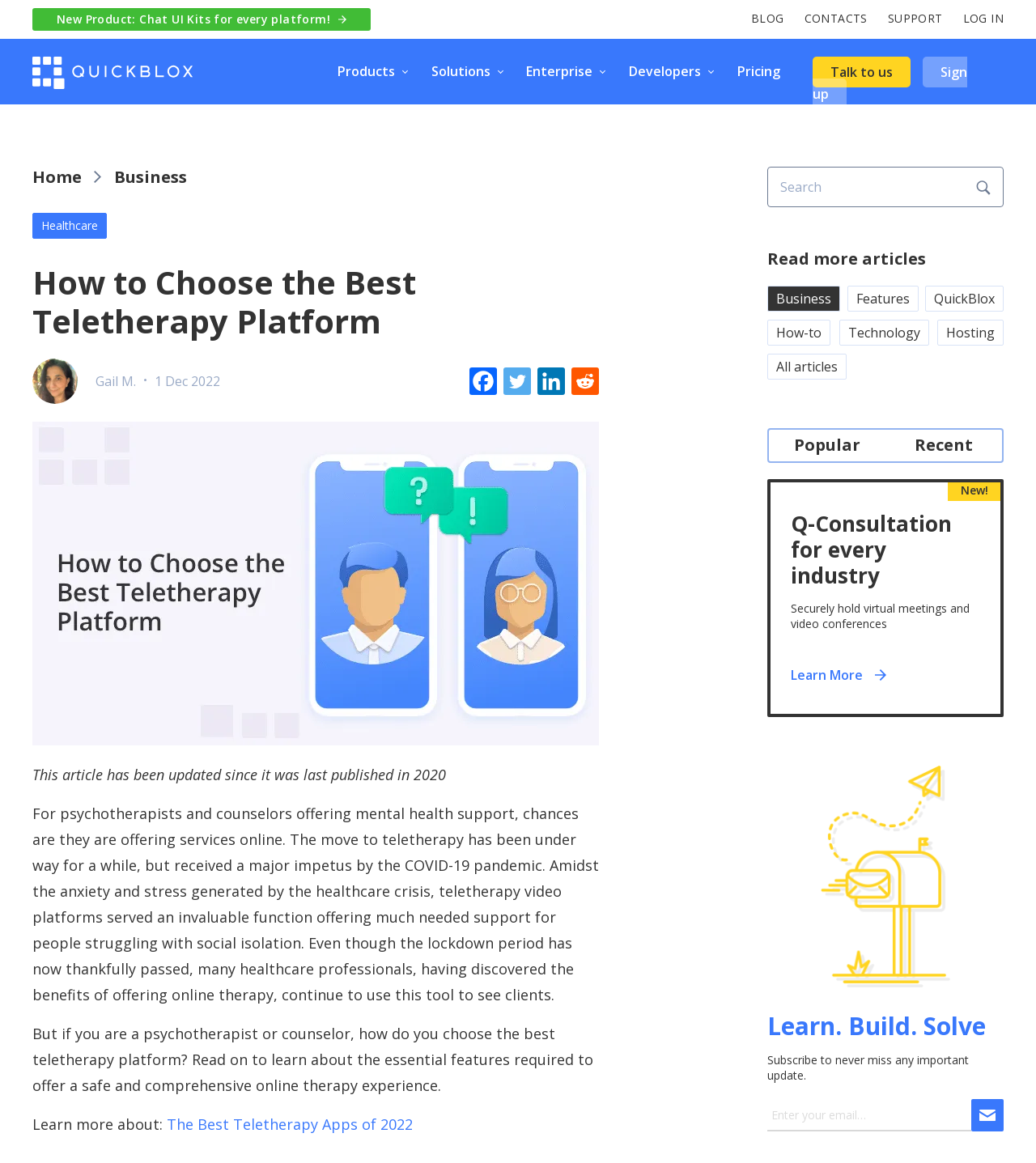Determine the bounding box coordinates of the area to click in order to meet this instruction: "Subscribe to the newsletter".

[0.741, 0.945, 0.969, 0.958]